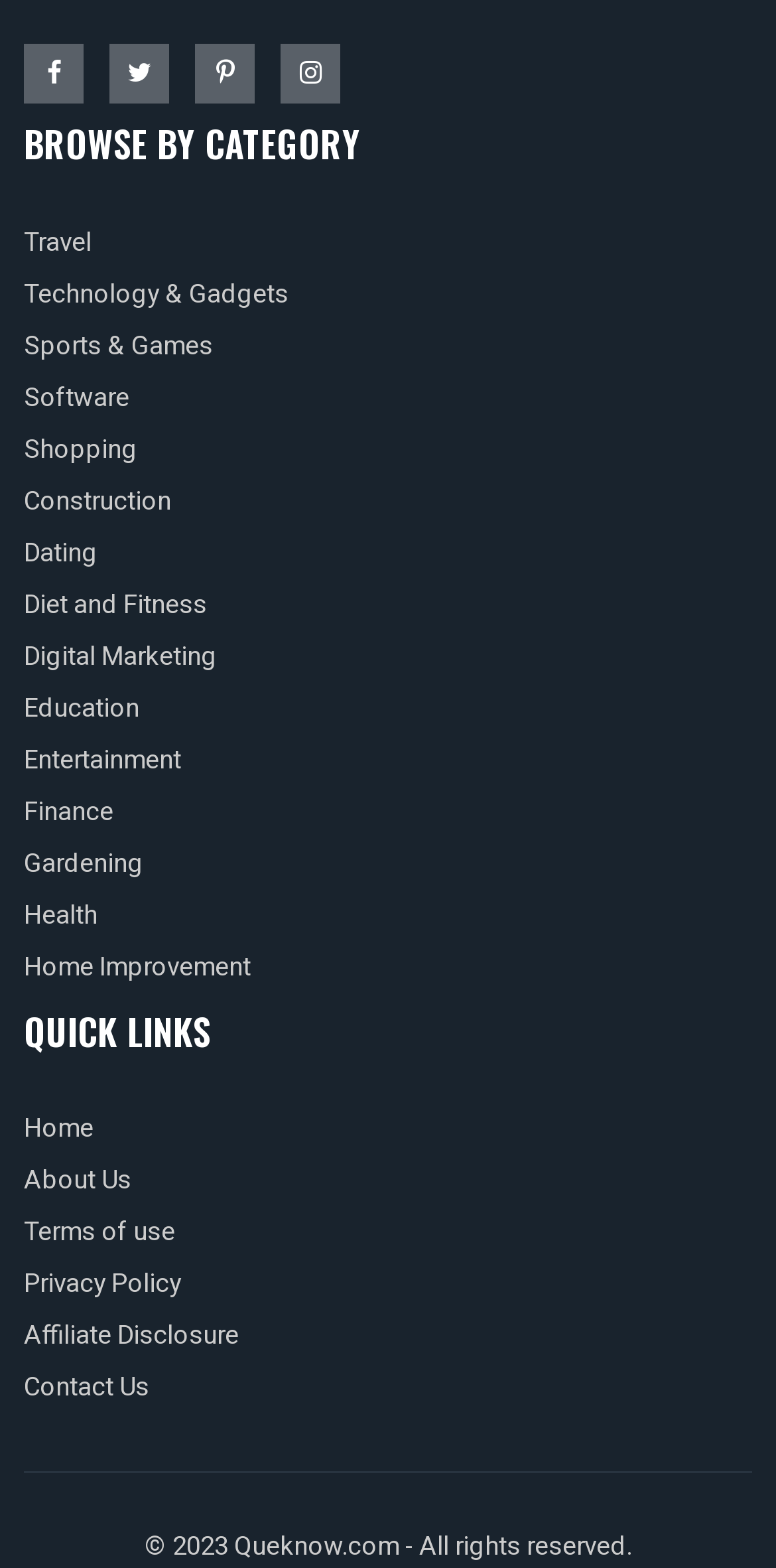Identify the bounding box coordinates of the clickable section necessary to follow the following instruction: "Contact Us". The coordinates should be presented as four float numbers from 0 to 1, i.e., [left, top, right, bottom].

[0.031, 0.873, 0.192, 0.897]